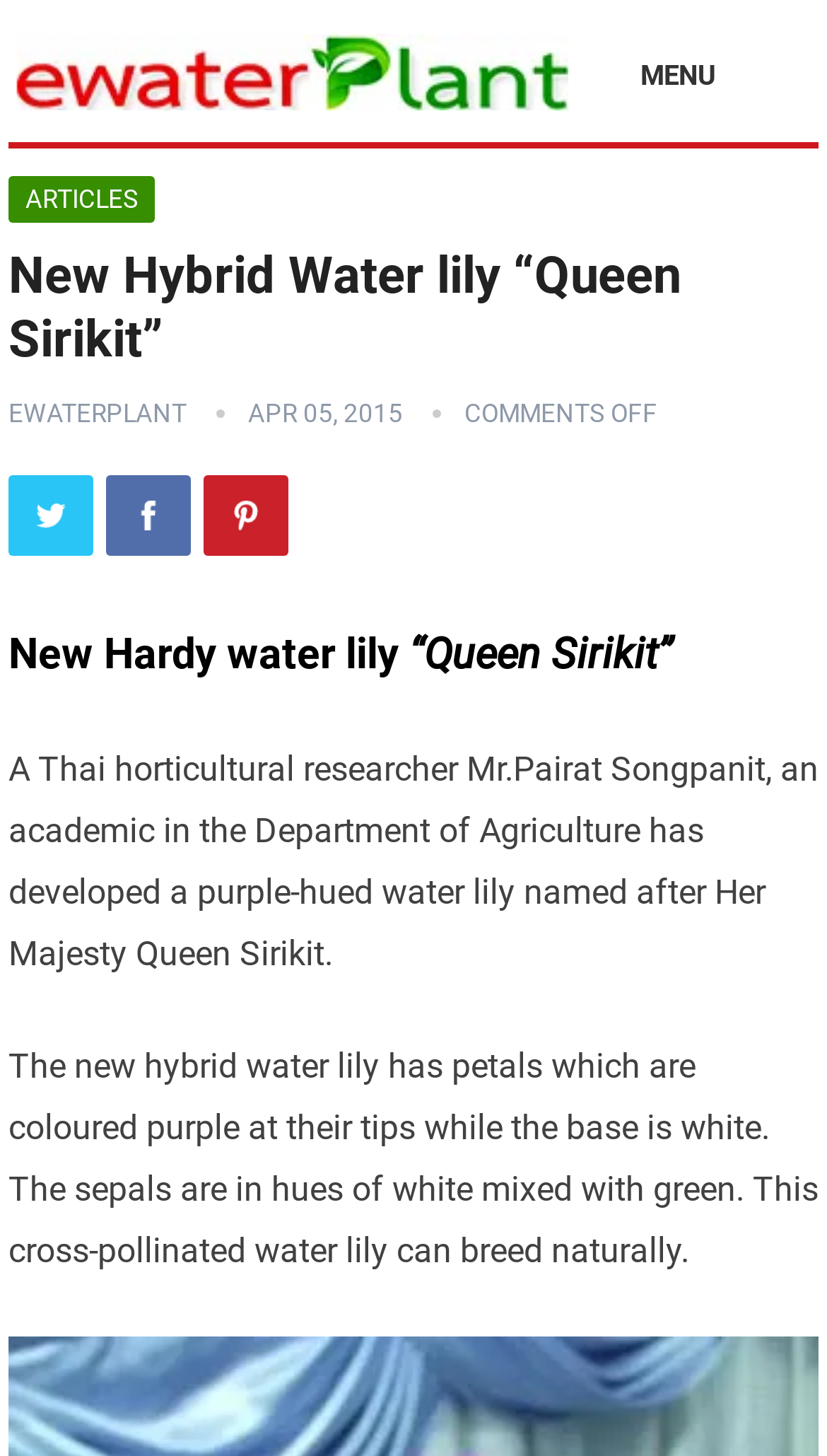Please provide the main heading of the webpage content.

New Hybrid Water lily “Queen Sirikit”